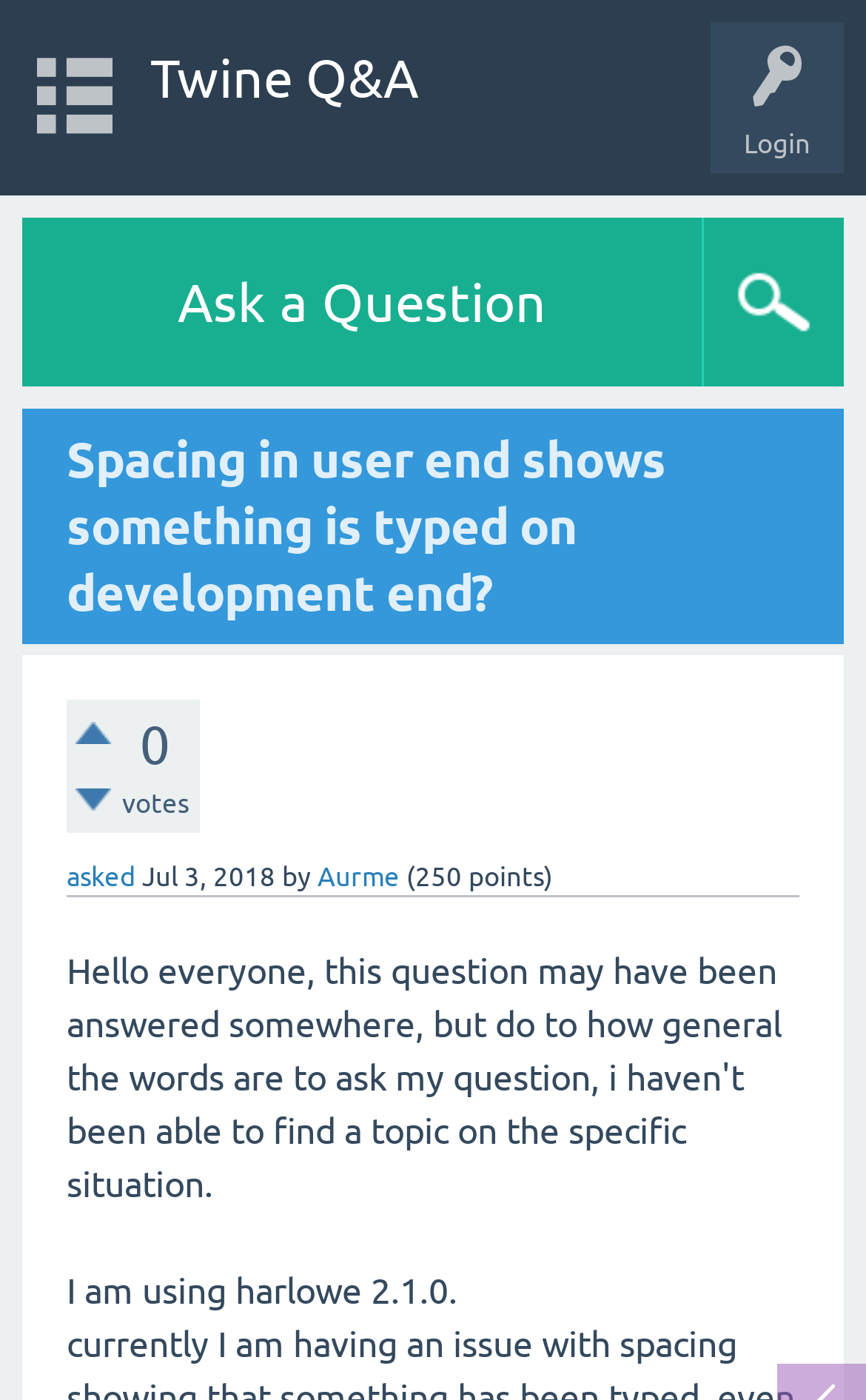How many points does the user Aurme have?
Please provide a comprehensive answer to the question based on the webpage screenshot.

I found the number of points by looking at the text '250' which is surrounded by parentheses and preceded by the username 'Aurme', indicating that Aurme has 250 points.